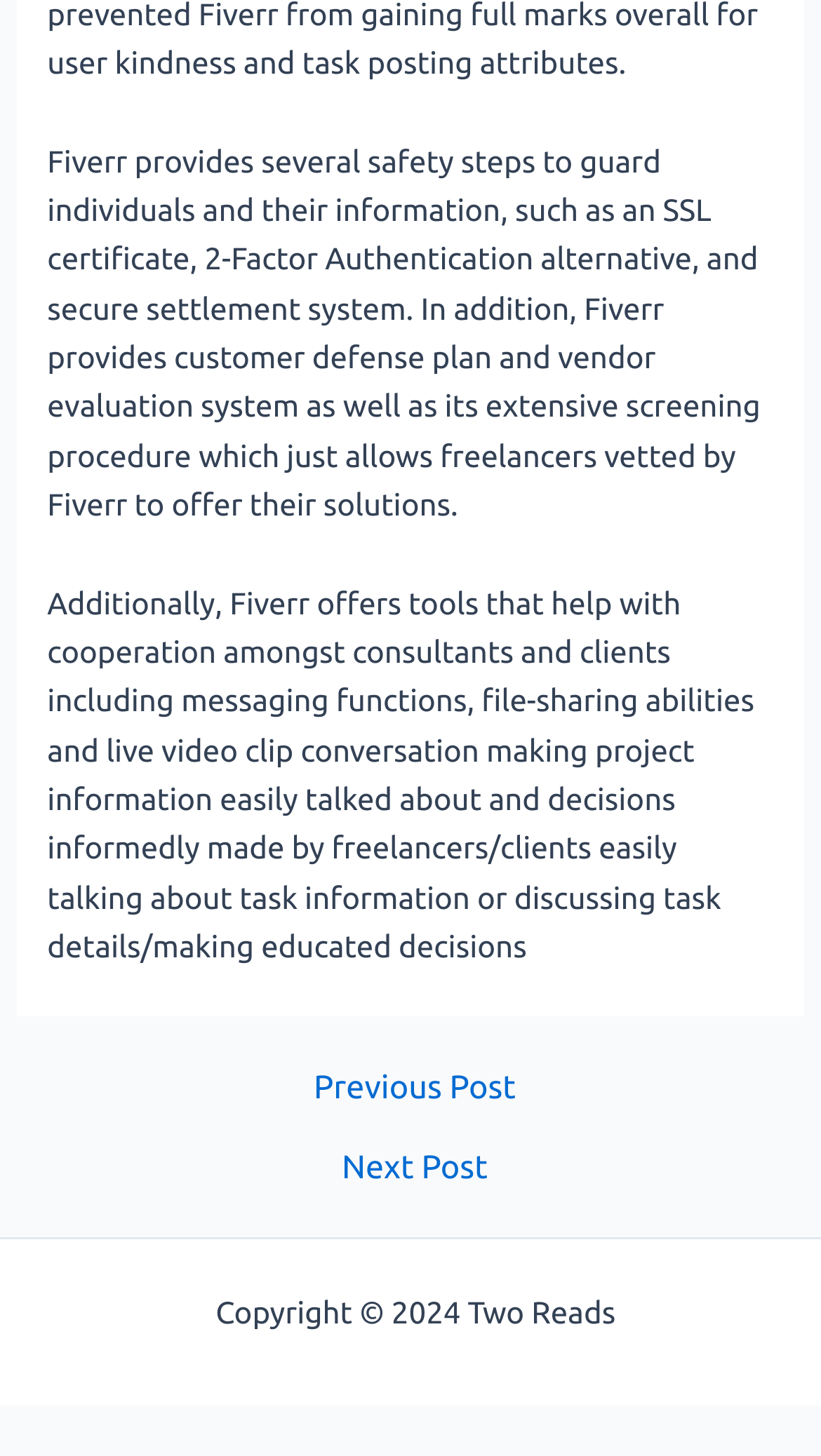Find the bounding box coordinates of the UI element according to this description: "Sitemap".

[0.758, 0.889, 0.897, 0.913]